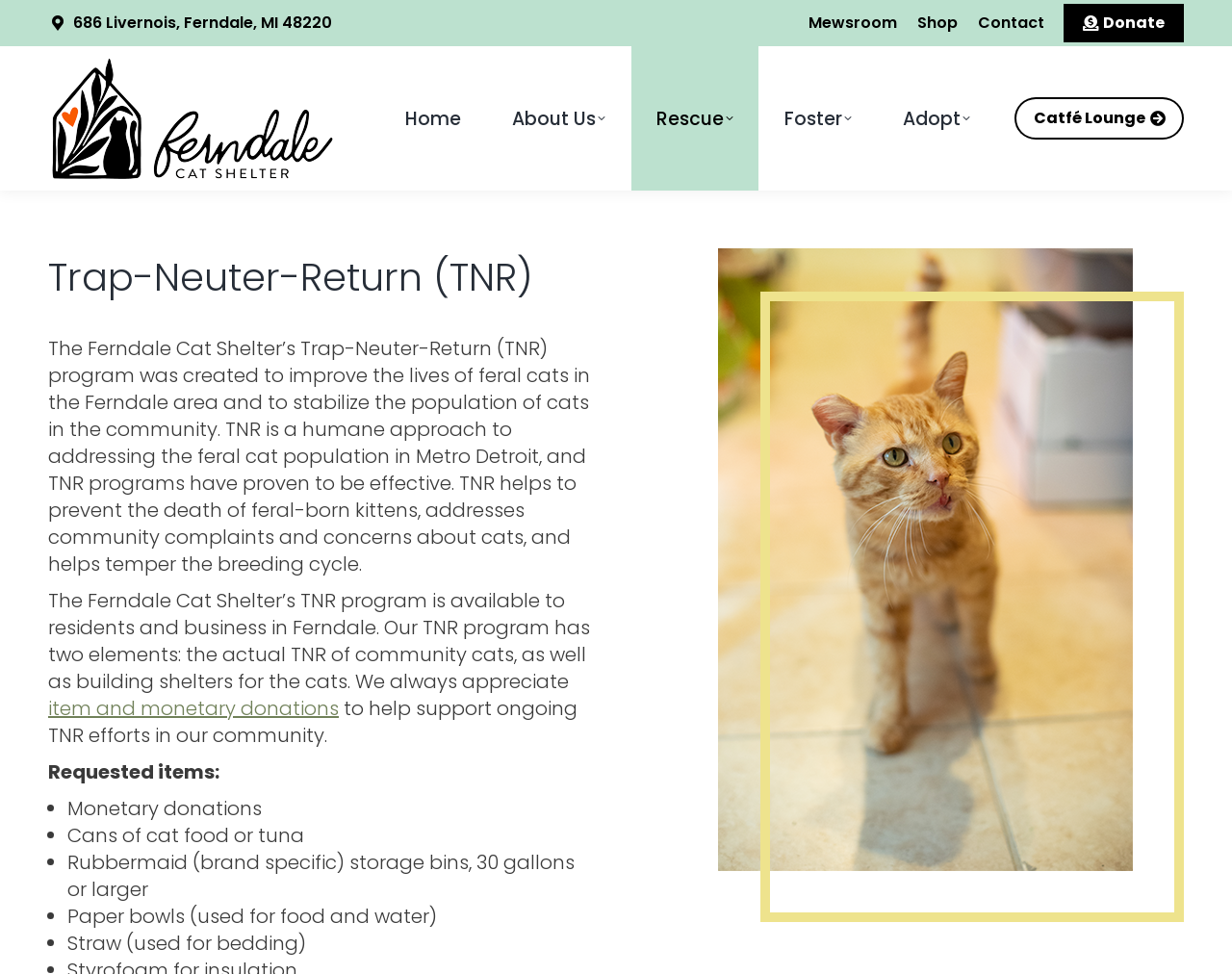Locate the bounding box coordinates of the element that needs to be clicked to carry out the instruction: "Click Donate". The coordinates should be given as four float numbers ranging from 0 to 1, i.e., [left, top, right, bottom].

[0.863, 0.004, 0.961, 0.043]